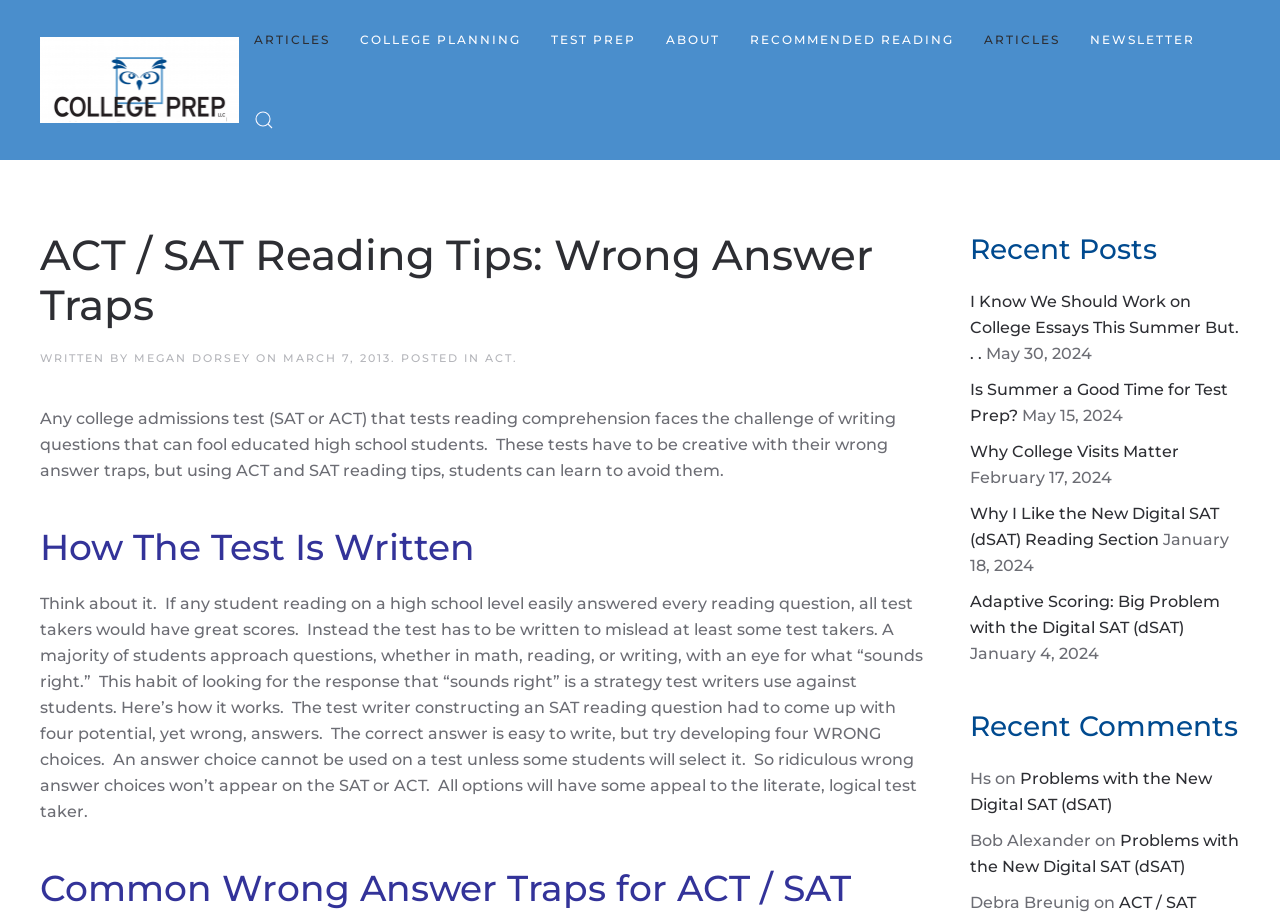Please specify the bounding box coordinates of the area that should be clicked to accomplish the following instruction: "Click on the 'ABOUT' link". The coordinates should consist of four float numbers between 0 and 1, i.e., [left, top, right, bottom].

[0.509, 0.0, 0.574, 0.087]